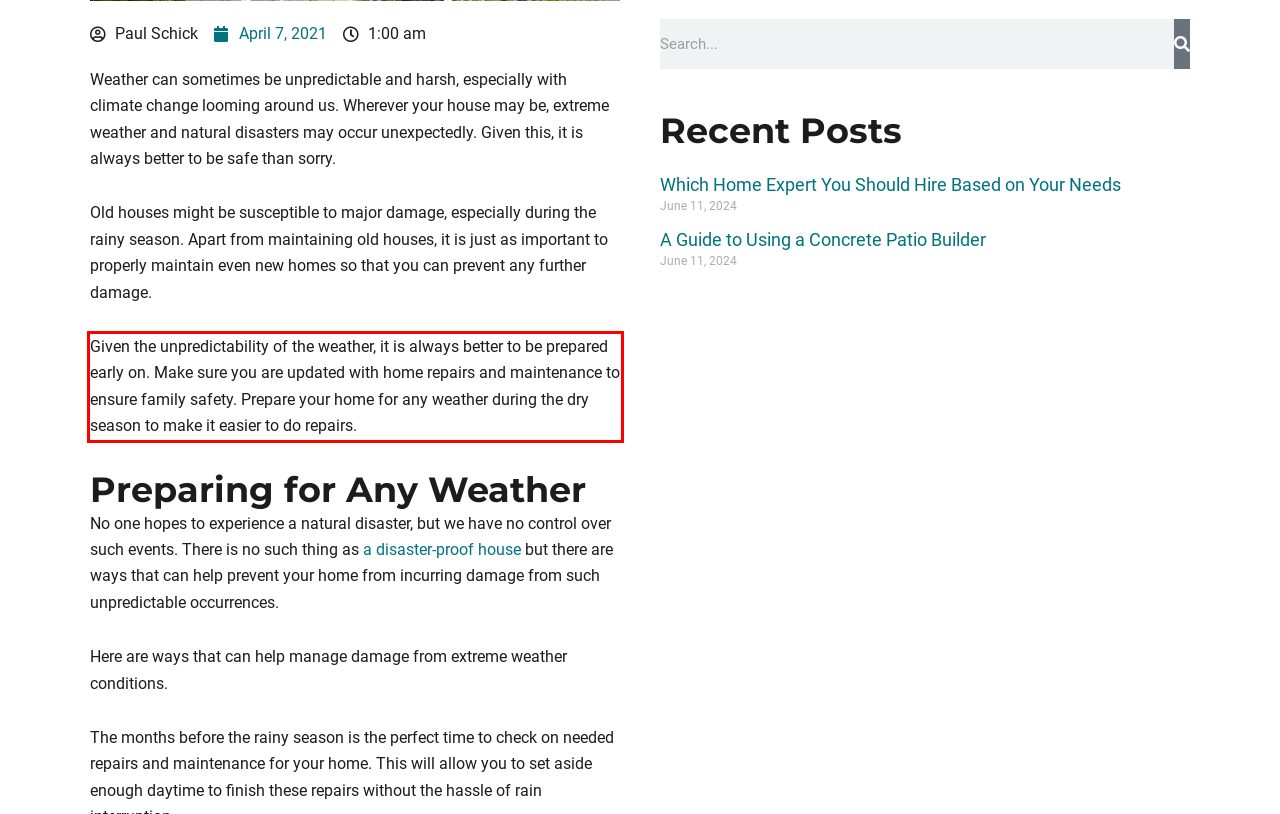Using the provided webpage screenshot, identify and read the text within the red rectangle bounding box.

Given the unpredictability of the weather, it is always better to be prepared early on. Make sure you are updated with home repairs and maintenance to ensure family safety. Prepare your home for any weather during the dry season to make it easier to do repairs.